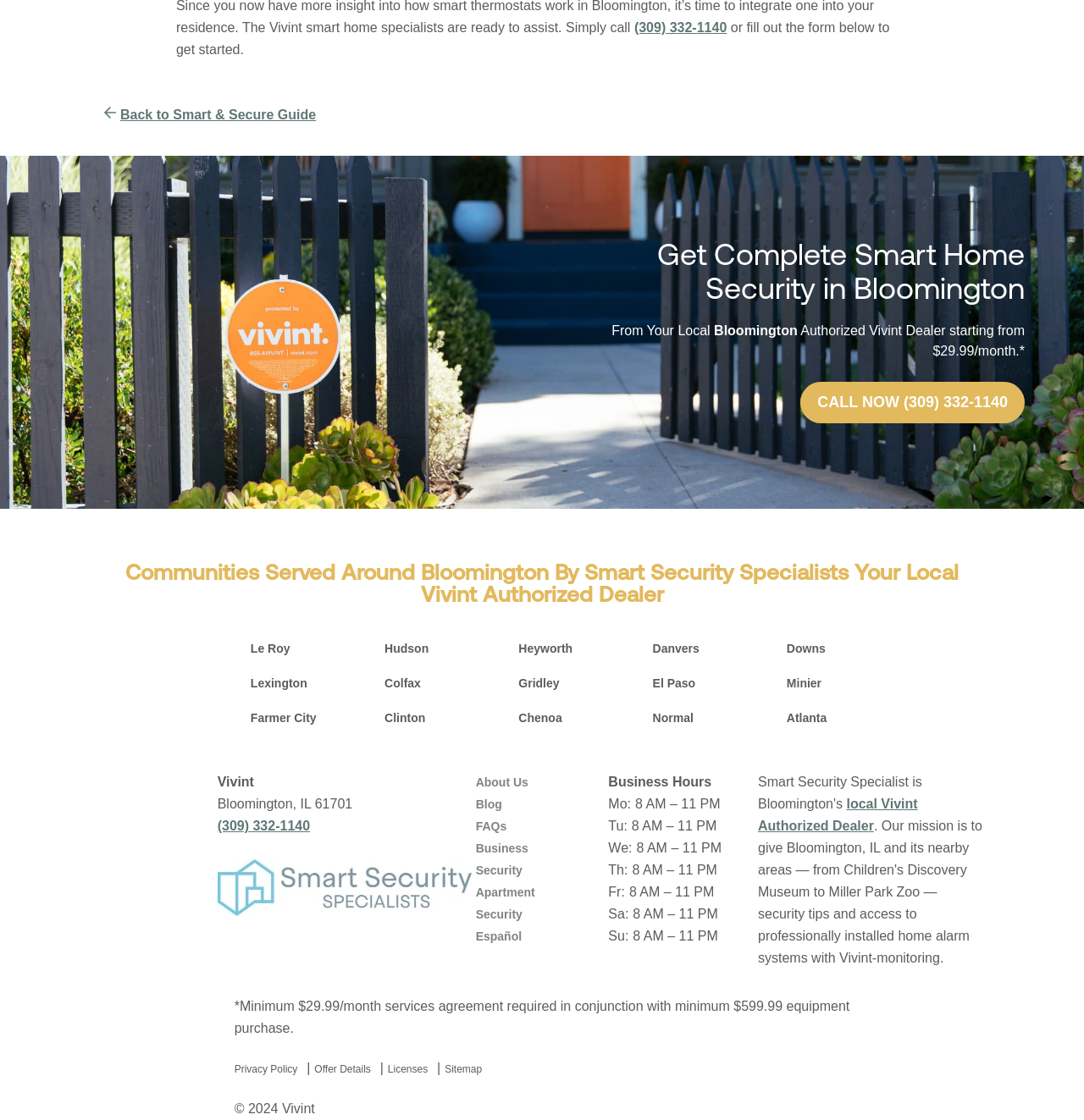Determine the bounding box coordinates of the region to click in order to accomplish the following instruction: "Call the local Vivint Authorized Dealer". Provide the coordinates as four float numbers between 0 and 1, specifically [left, top, right, bottom].

[0.738, 0.341, 0.945, 0.378]